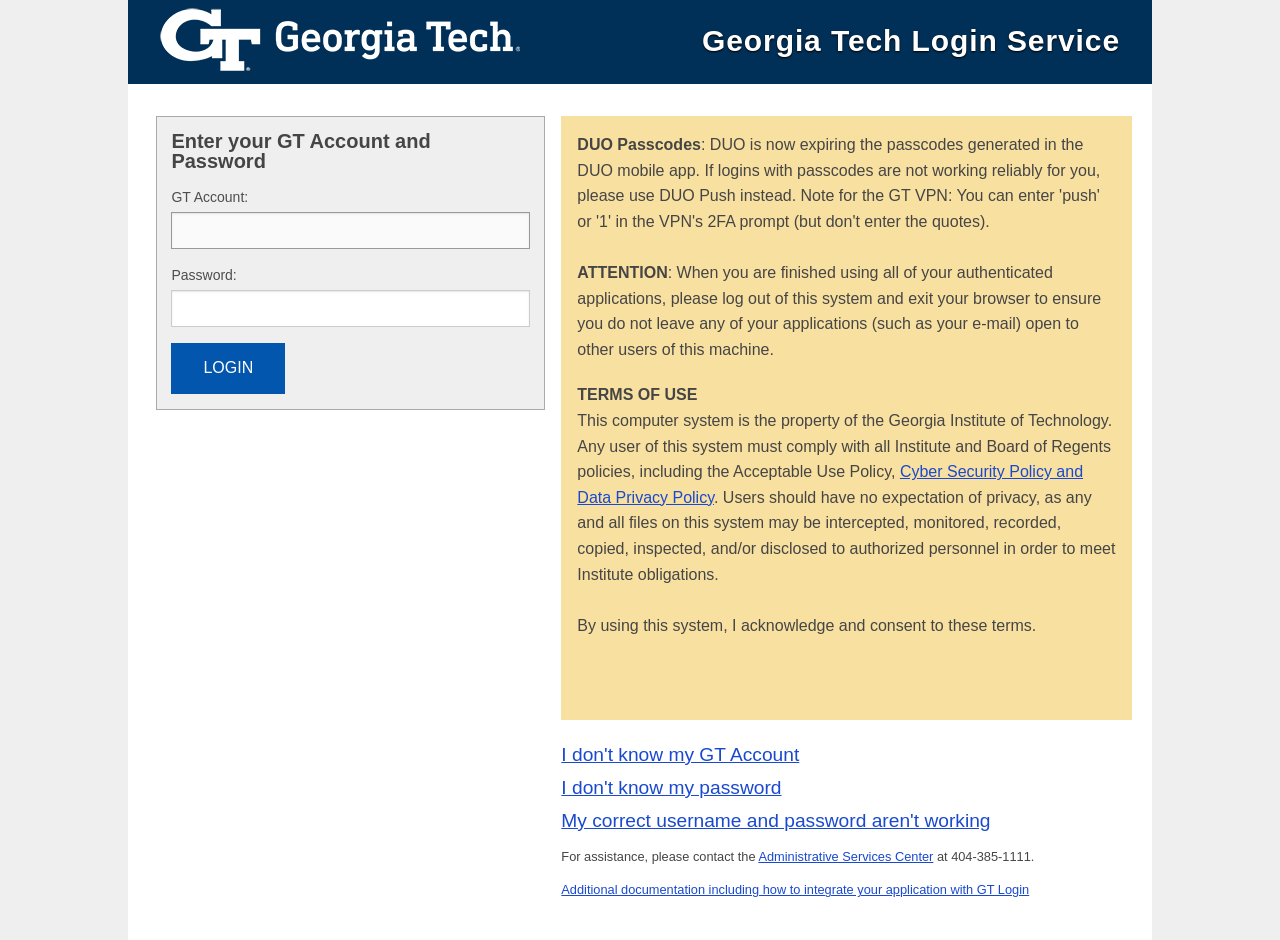Determine the bounding box coordinates of the clickable area required to perform the following instruction: "Click I don't know my password". The coordinates should be represented as four float numbers between 0 and 1: [left, top, right, bottom].

[0.439, 0.827, 0.611, 0.849]